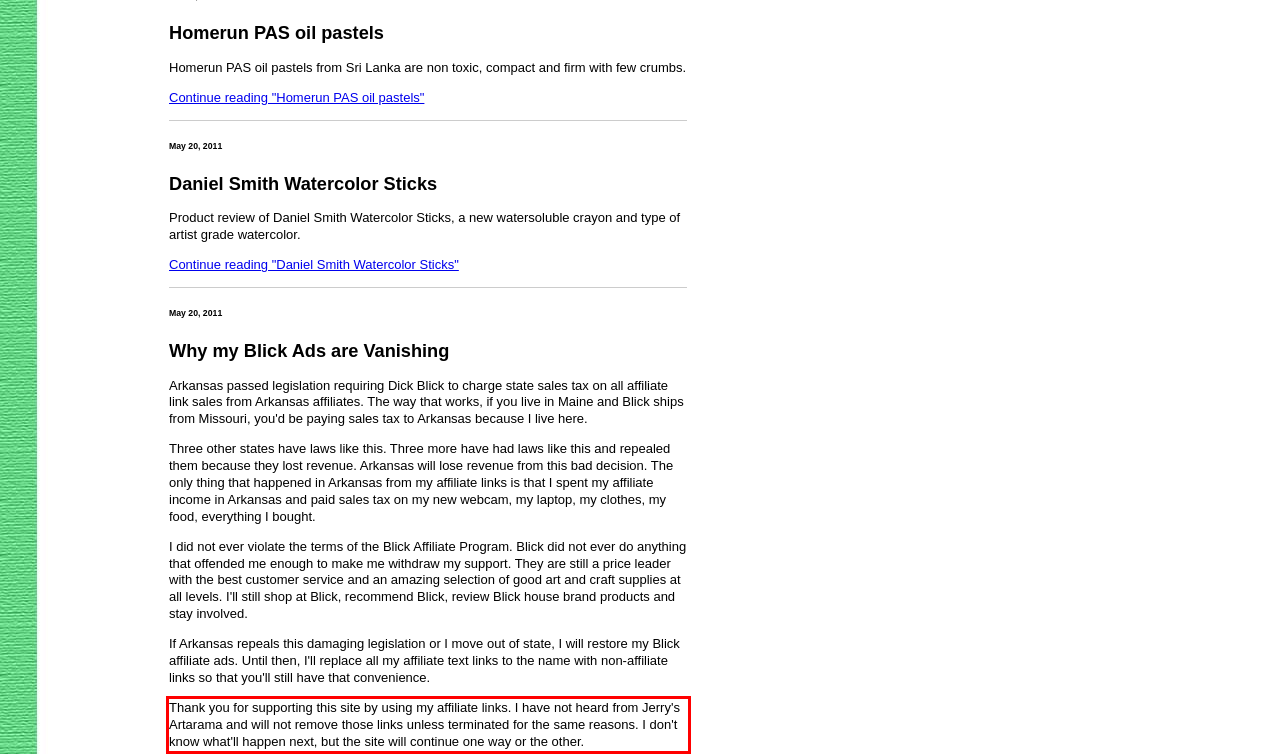Please identify the text within the red rectangular bounding box in the provided webpage screenshot.

Thank you for supporting this site by using my affiliate links. I have not heard from Jerry's Artarama and will not remove those links unless terminated for the same reasons. I don't know what'll happen next, but the site will continue one way or the other.